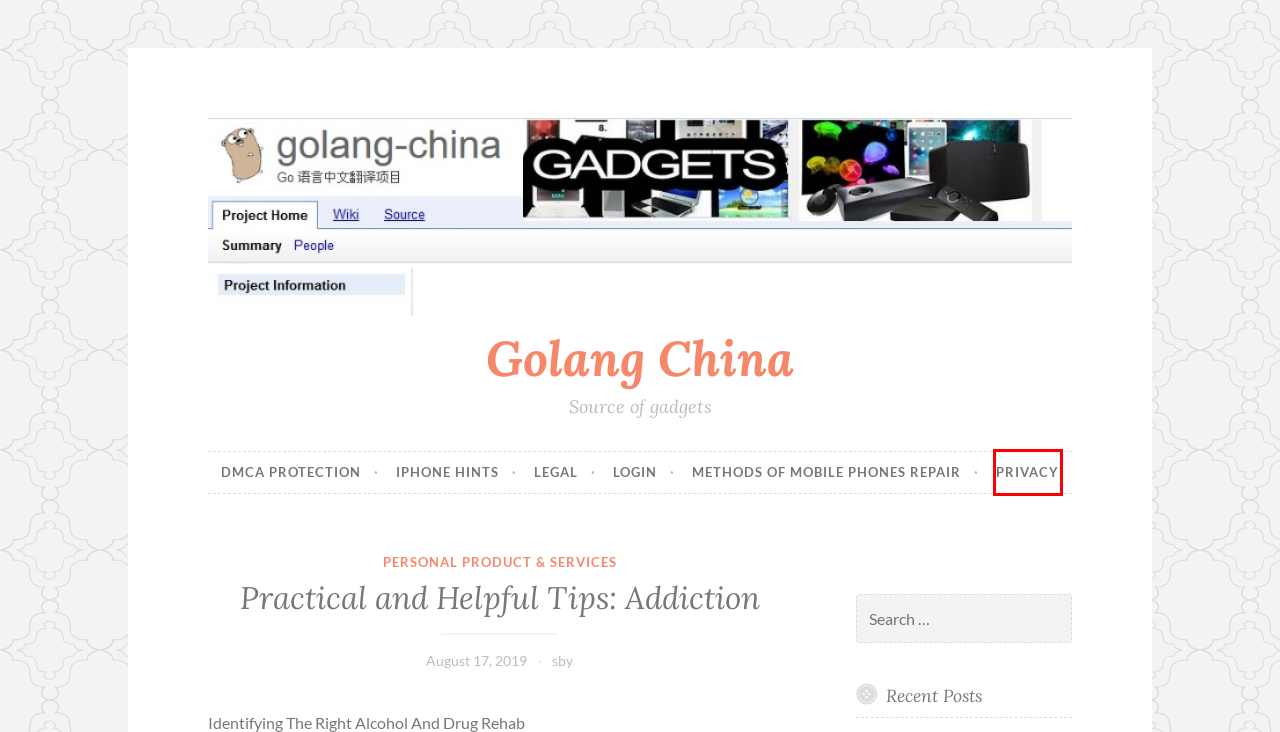Look at the given screenshot of a webpage with a red rectangle bounding box around a UI element. Pick the description that best matches the new webpage after clicking the element highlighted. The descriptions are:
A. Privacy – Golang China
B. Personal Product & Services – Golang China
C. iPhone Hints – Golang China
D. Legal – Golang China
E. Login – Golang China
F. November 2015 – Golang China
G. Golang China – Source of gadgets
H. DMCA Protection – Golang China

A